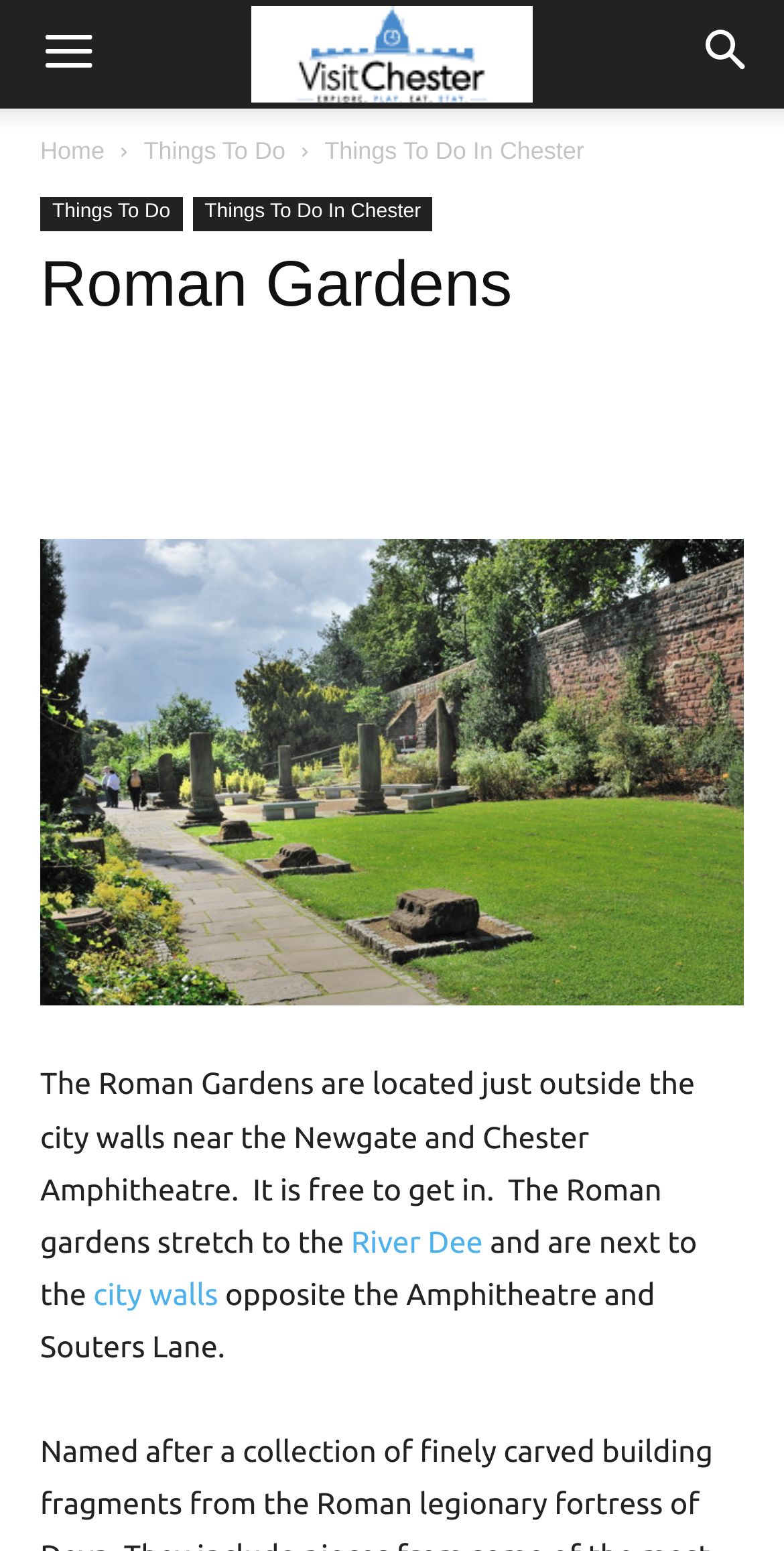Explain the contents of the webpage comprehensively.

The webpage is about Chester Roman Gardens, a garden located in Chester. At the top left corner, there is a "Menu" button. Next to it, there is an image of the Visit Chester logo. On the top right corner, there is a "Search" button. Below the top navigation bar, there are three links: "Home", "Things To Do", and "Things To Do In Chester". 

The main content of the webpage is divided into two sections. The first section has a heading "Roman Gardens" and contains several links to social media platforms, represented by icons. Below these links, there is a main link to "Chester Roman Gardens" accompanied by an image. 

The second section is a descriptive text about the Roman Gardens. It is located just outside the city walls, near the Newgate and Chester Amphitheatre, and is free to visit. The text also mentions that the gardens stretch to the River Dee. There are additional links to "River Dee" and "city walls" within the text. The text concludes by stating that the gardens are next to the city walls, opposite the Amphitheatre and Souters Lane.